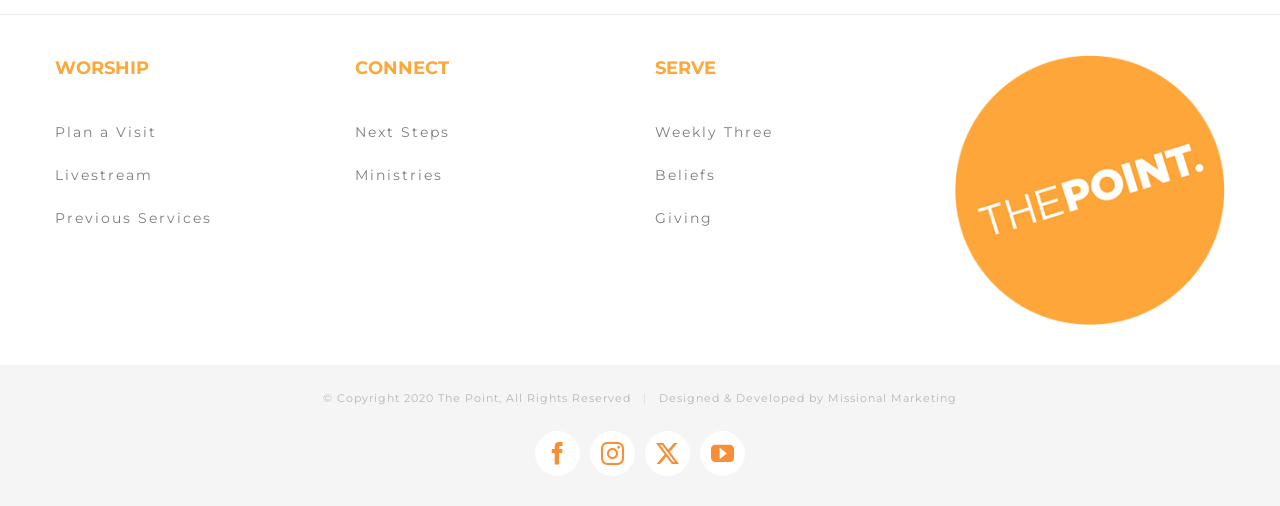What is the copyright year of the website?
Please use the image to deliver a detailed and complete answer.

In the footer section, I found a StaticText element with the content '© Copyright 2020 The Point, All Rights Reserved'. This indicates that the copyright year of the website is 2020.